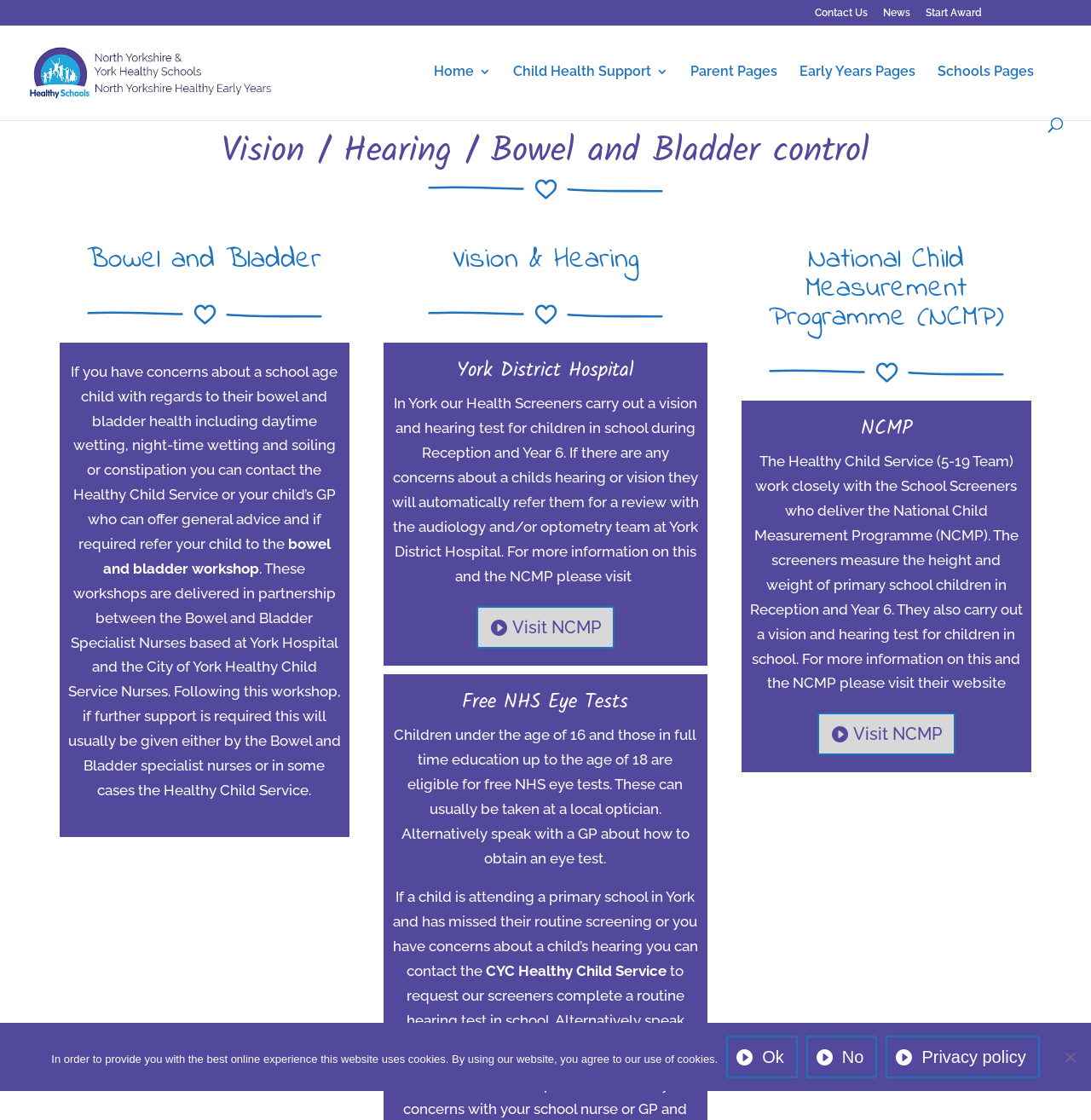Identify the bounding box of the HTML element described as: "Child Health Support".

[0.47, 0.059, 0.612, 0.105]